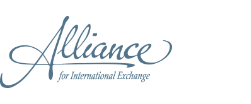Offer an in-depth caption for the image.

The image features the logo of the "Alliance for International Exchange," which is beautifully styled with an elegant, cursive font. The word "Alliance" is prominently displayed in a soft, flowing script, while "for International Exchange" is presented in a simpler, more straightforward typeface underneath. This design suggests a commitment to fostering connections and promoting programs that support international exchange initiatives. The overall aesthetic is professional yet welcoming, reflecting the organization's mission to serve as a vital voice for the exchange community.